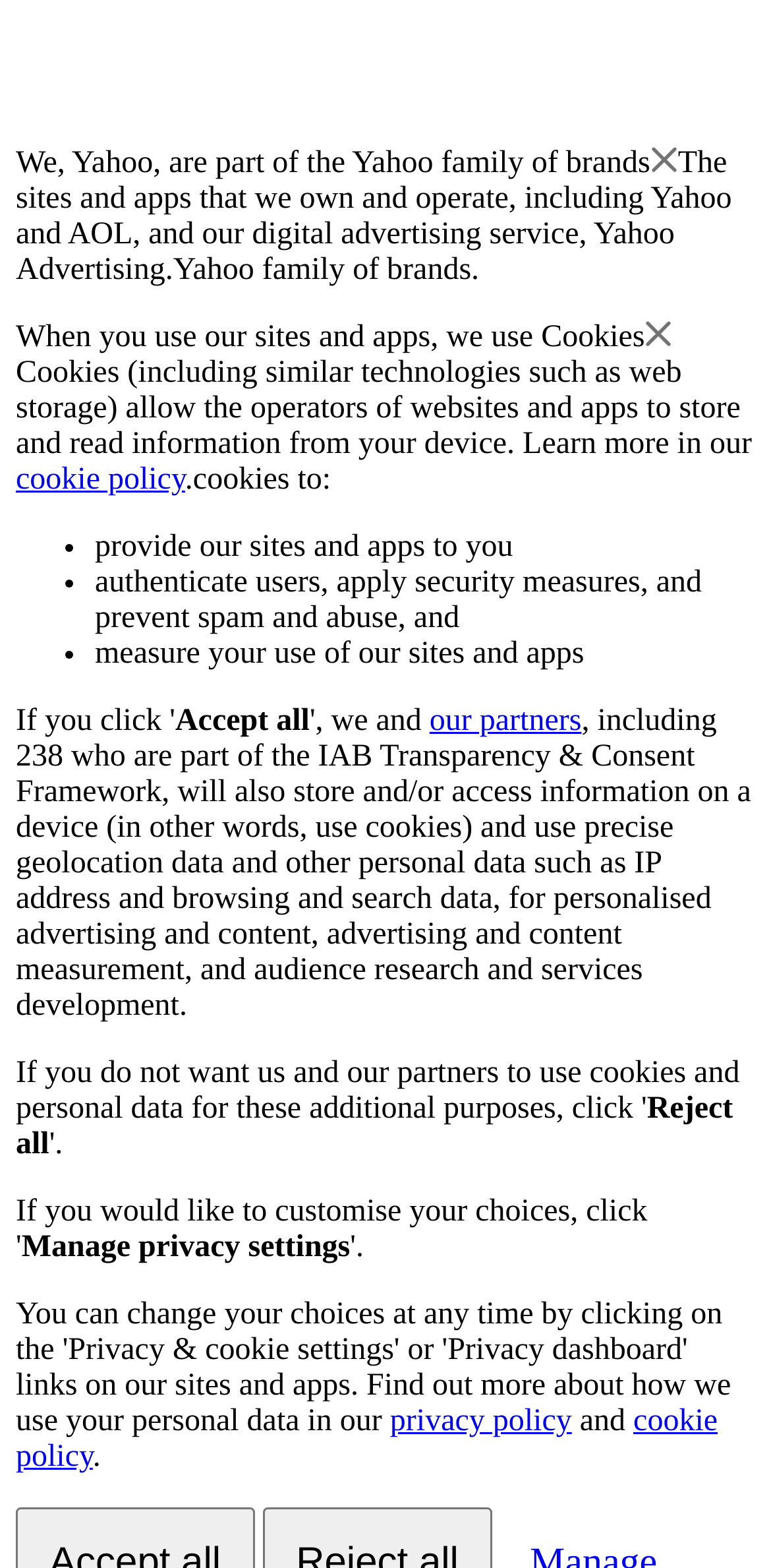What do cookies allow operators to do?
Carefully analyze the image and provide a thorough answer to the question.

According to the webpage, cookies allow the operators of websites and apps to store and read information from a user's device, as stated in the sentence 'Cookies (including similar technologies such as web storage) allow the operators of websites and apps to store and read information from your device'.